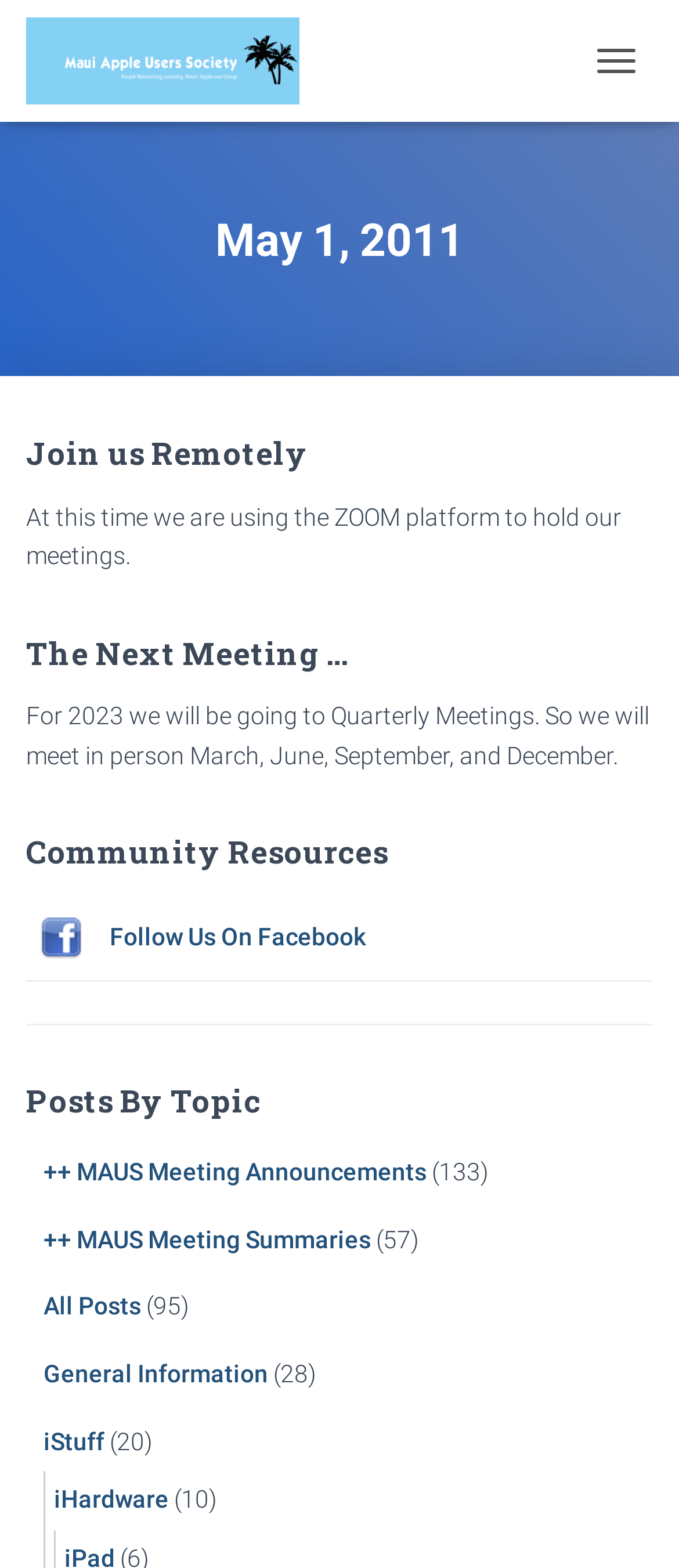Please identify the bounding box coordinates of the element I should click to complete this instruction: 'Join the Maui Apple User Group'. The coordinates should be given as four float numbers between 0 and 1, like this: [left, top, right, bottom].

[0.038, 0.571, 0.141, 0.625]